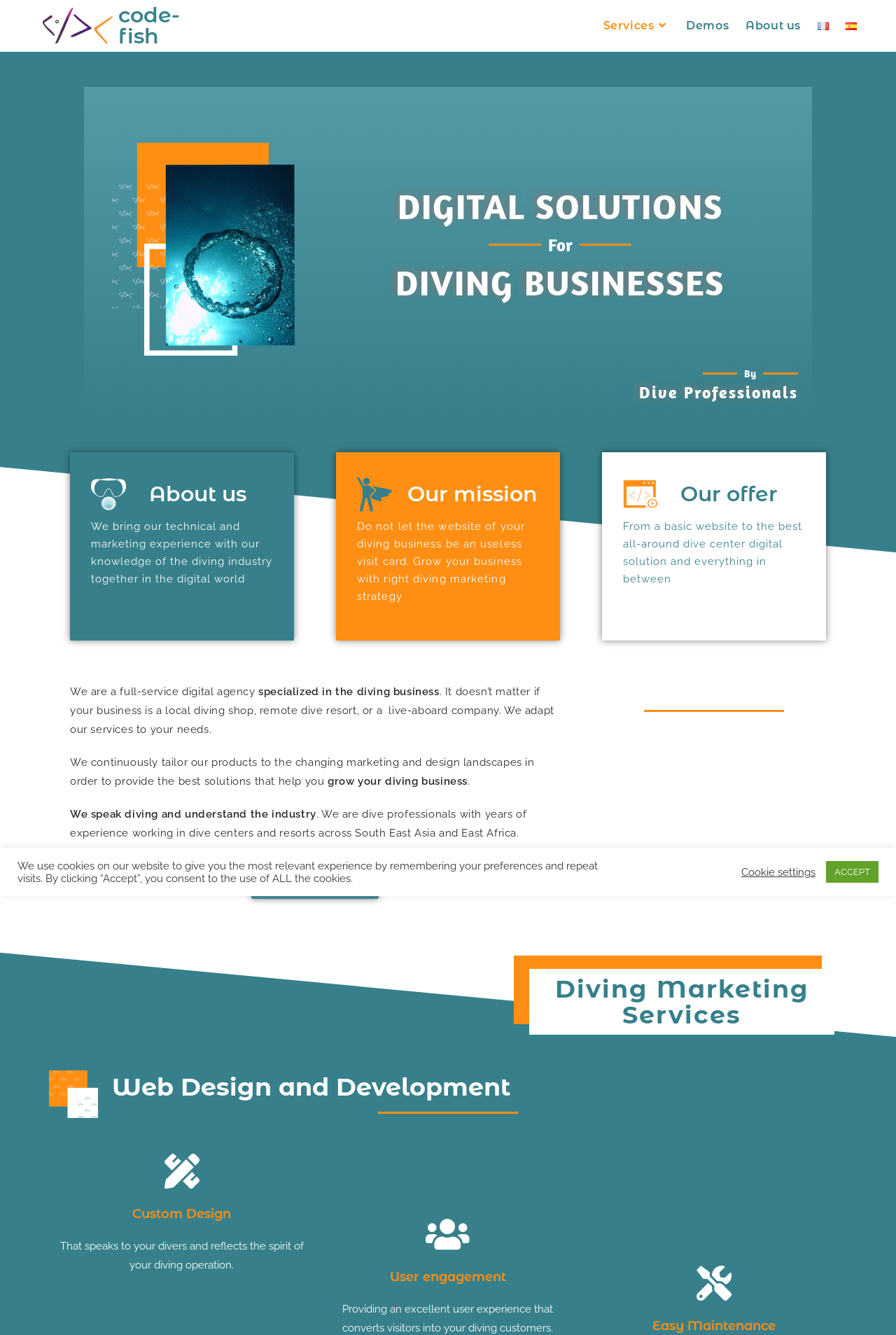Please determine the bounding box coordinates of the element to click on in order to accomplish the following task: "Click the 'About us' link". Ensure the coordinates are four float numbers ranging from 0 to 1, i.e., [left, top, right, bottom].

[0.823, 0.0, 0.903, 0.039]